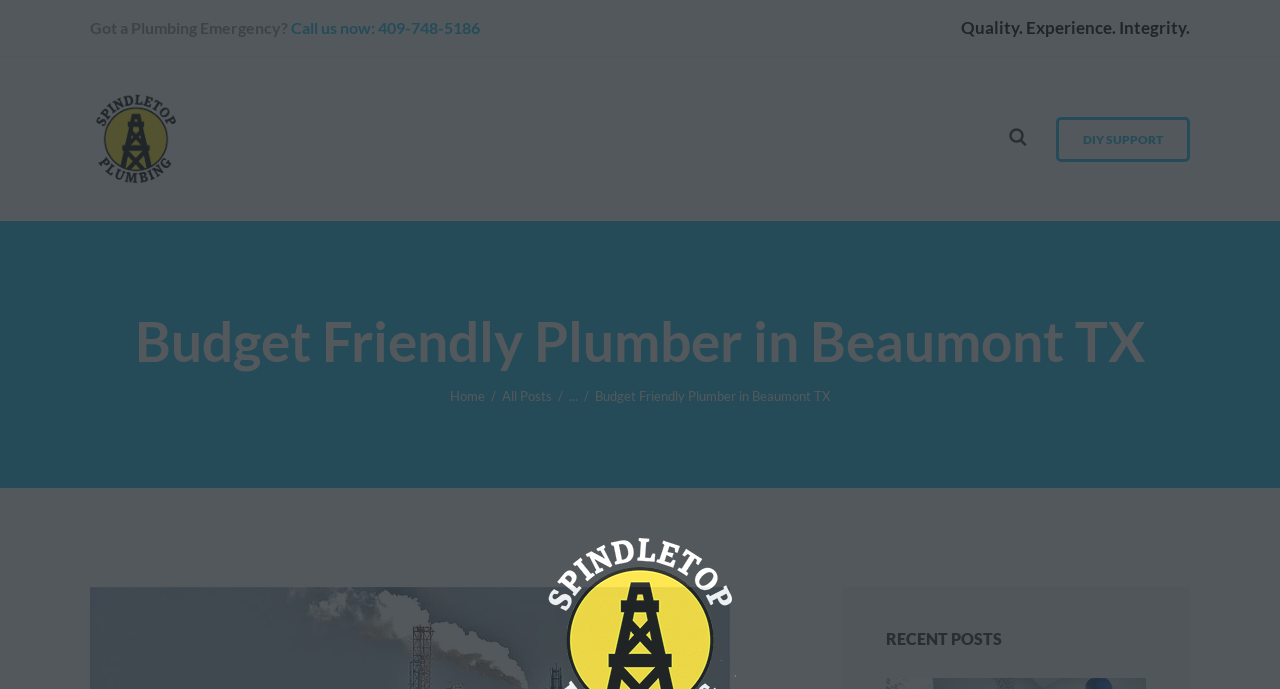Find the main header of the webpage and produce its text content.

Budget Friendly Plumber in Beaumont TX